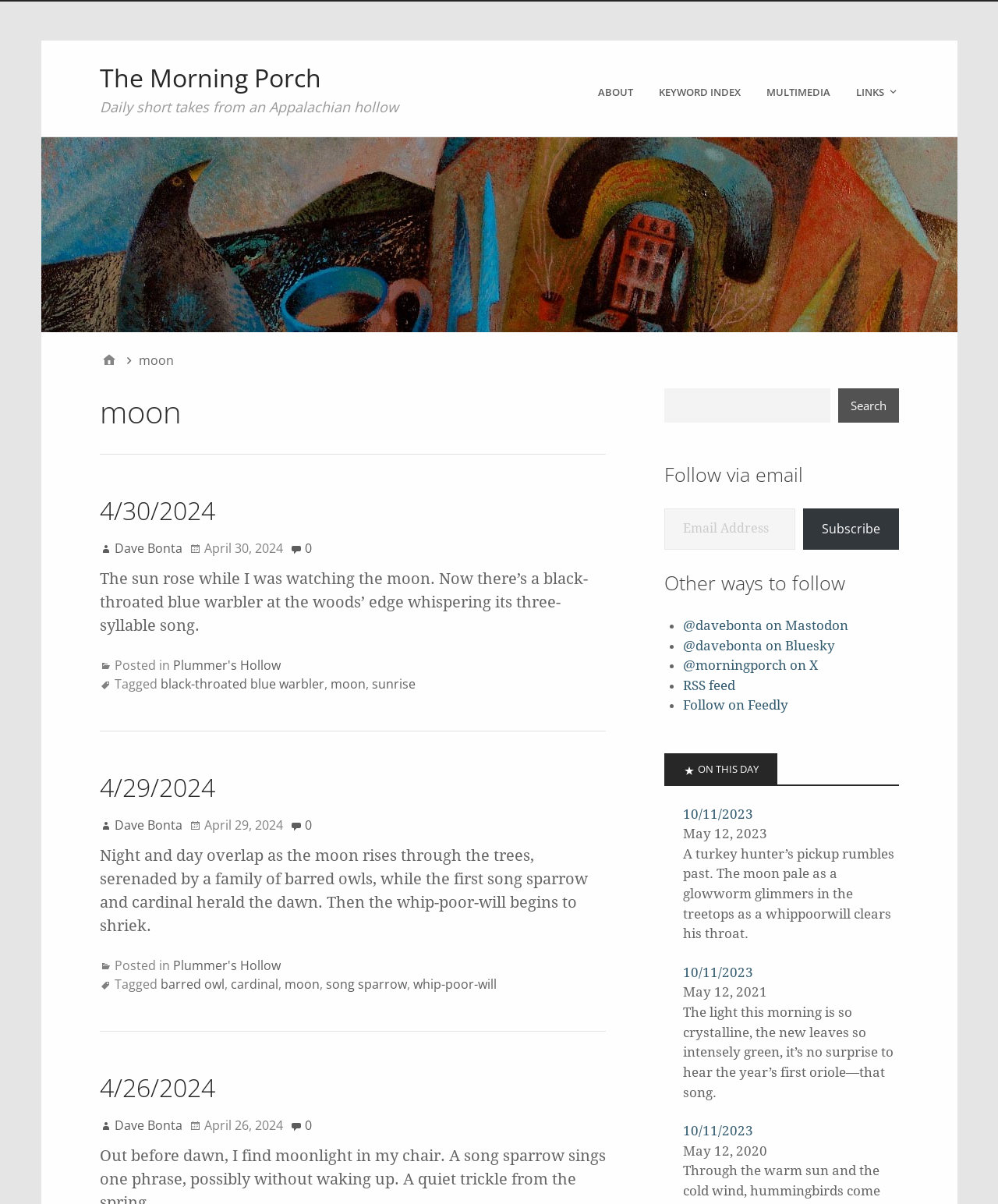What is the date of the first article?
Using the image provided, answer with just one word or phrase.

4/30/2024